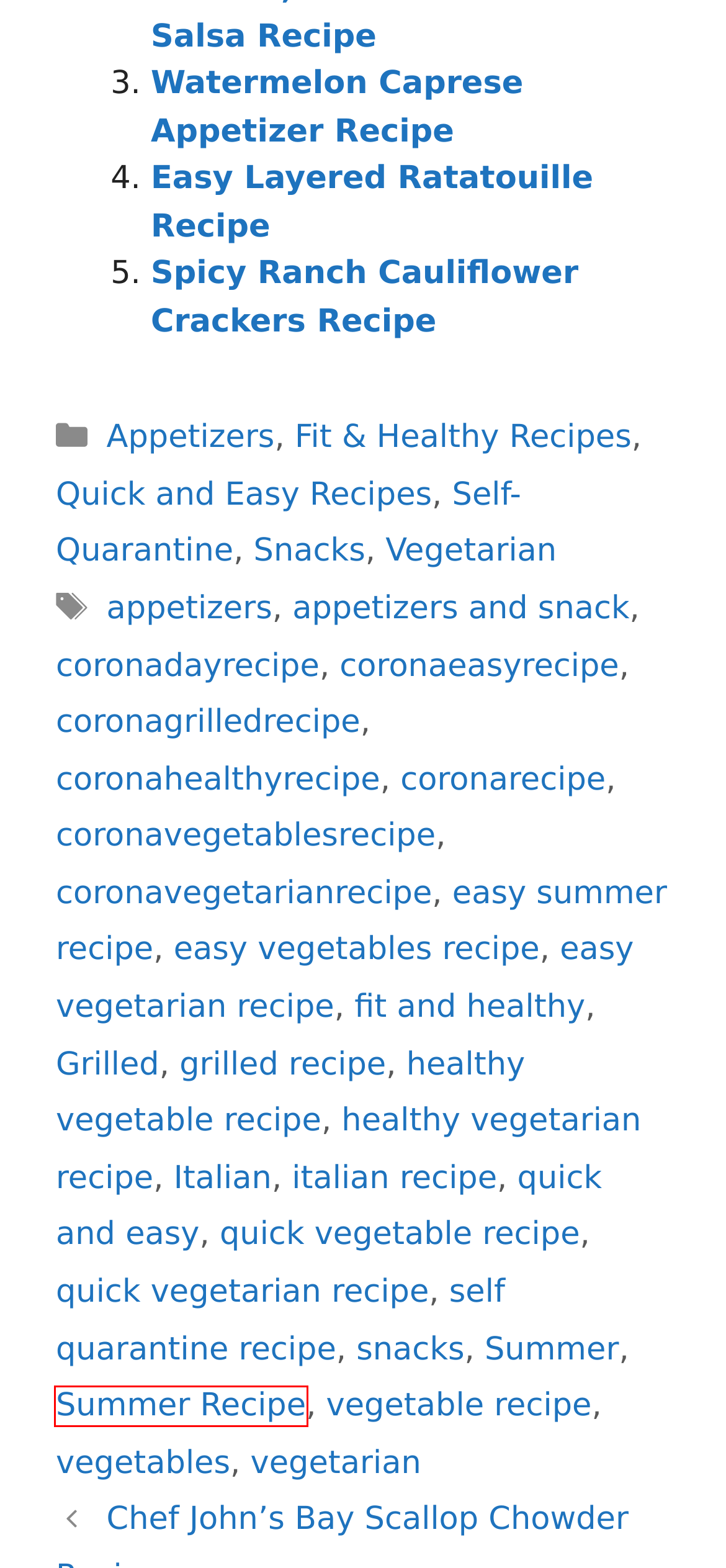With the provided screenshot showing a webpage and a red bounding box, determine which webpage description best fits the new page that appears after clicking the element inside the red box. Here are the options:
A. Appetizers Recipes, Best Recipes // Best Recipe Finder
B. Self-Quarantine Recipes, Best Recipes // Best Recipe Finder
C. Summer Recipe Recipes // Best Recipe Finder
D. fit and healthy Recipes // Best Recipe Finder
E. Grilled Recipes // Best Recipe Finder
F. grilled recipe Recipes // Best Recipe Finder
G. healthy vegetarian recipe Recipes // Best Recipe Finder
H. quick vegetable recipe Recipes // Best Recipe Finder

C